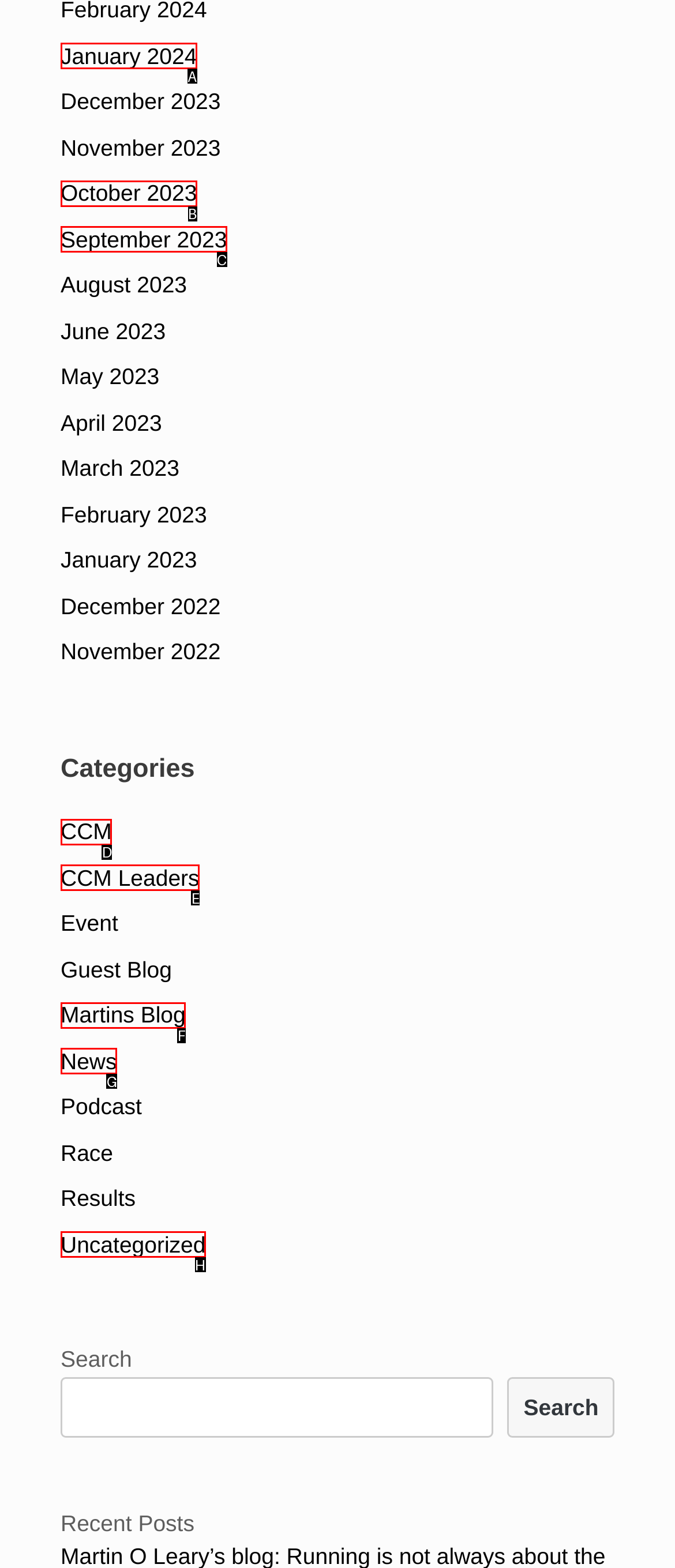Which HTML element fits the description: CCM Leaders? Respond with the letter of the appropriate option directly.

E